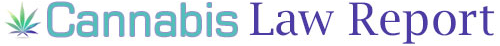Illustrate the image with a detailed caption.

The image depicts the logo of "Cannabis Law Report," featuring a stylized text design. The word "Cannabis" is presented in a vibrant teal color, while "Law Report" is showcased in a bold, deep purple hue. A graphic element resembling a cannabis leaf is elegantly integrated into the design, positioned above the text. This logo symbolizes the publication's focus on providing updates and insights related to cannabis legislation and regulation, particularly in California, where the cannabis industry is rapidly evolving.